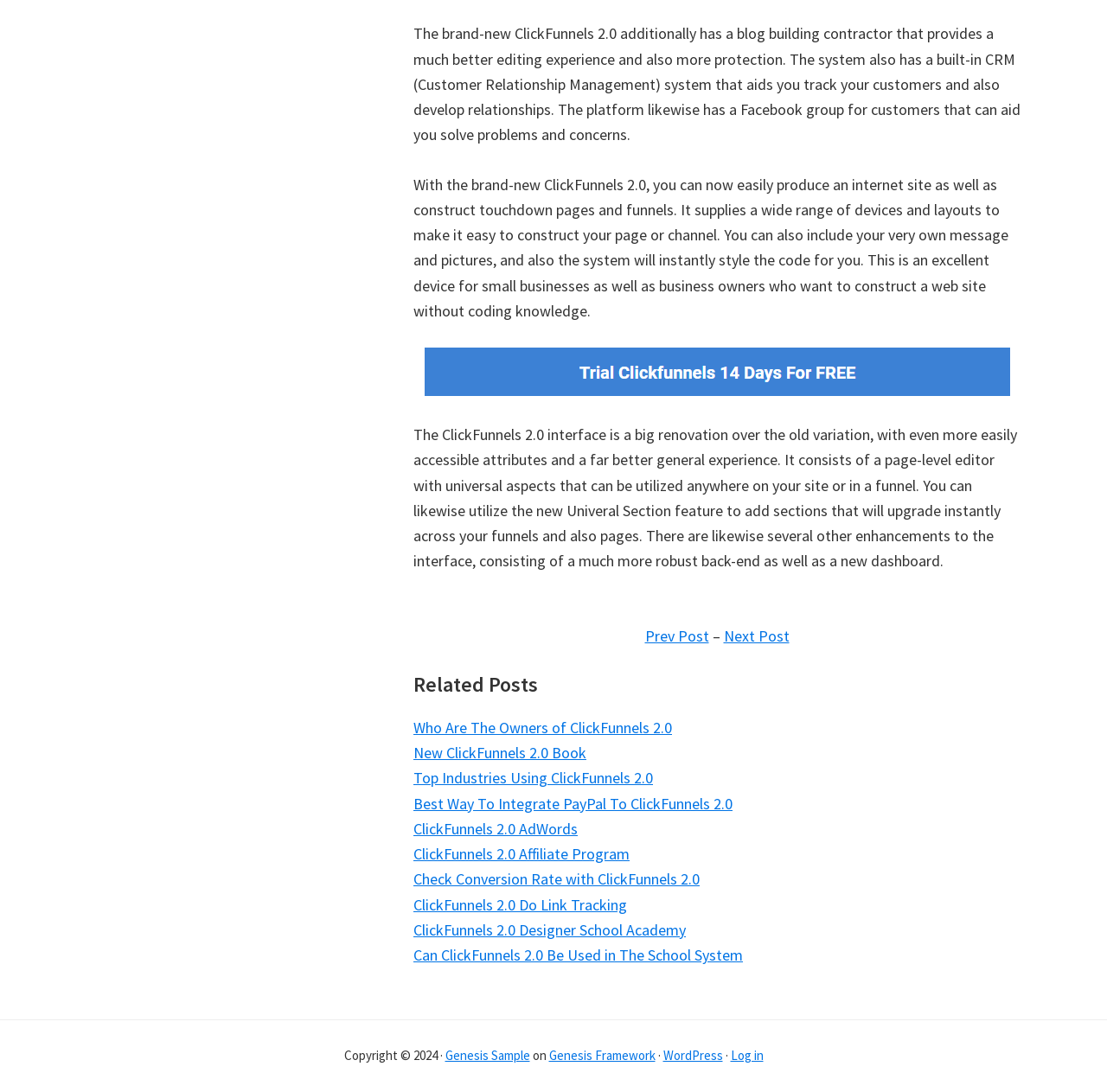Pinpoint the bounding box coordinates of the clickable element needed to complete the instruction: "Explore 'Genesis Framework'". The coordinates should be provided as four float numbers between 0 and 1: [left, top, right, bottom].

[0.496, 0.959, 0.592, 0.974]